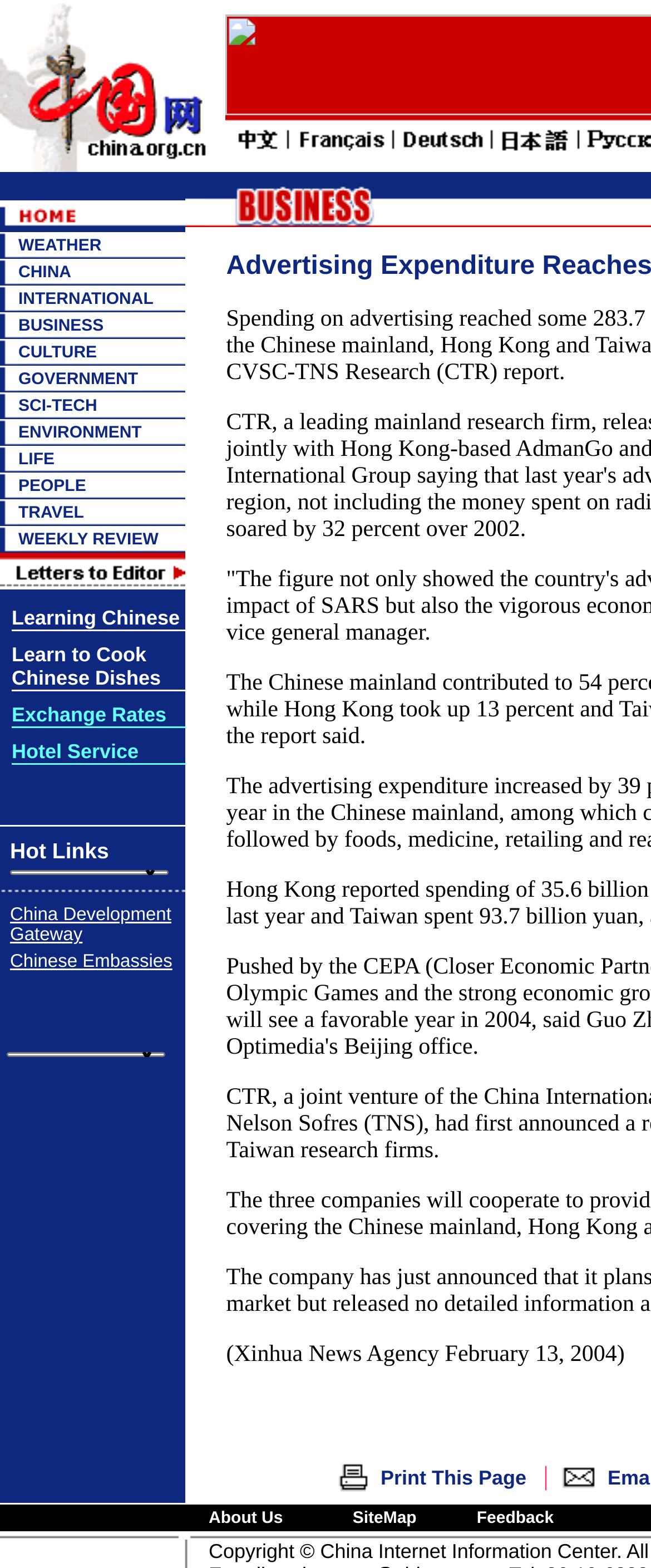Find the bounding box coordinates for the area that must be clicked to perform this action: "Click the BUSINESS link".

[0.028, 0.202, 0.159, 0.214]